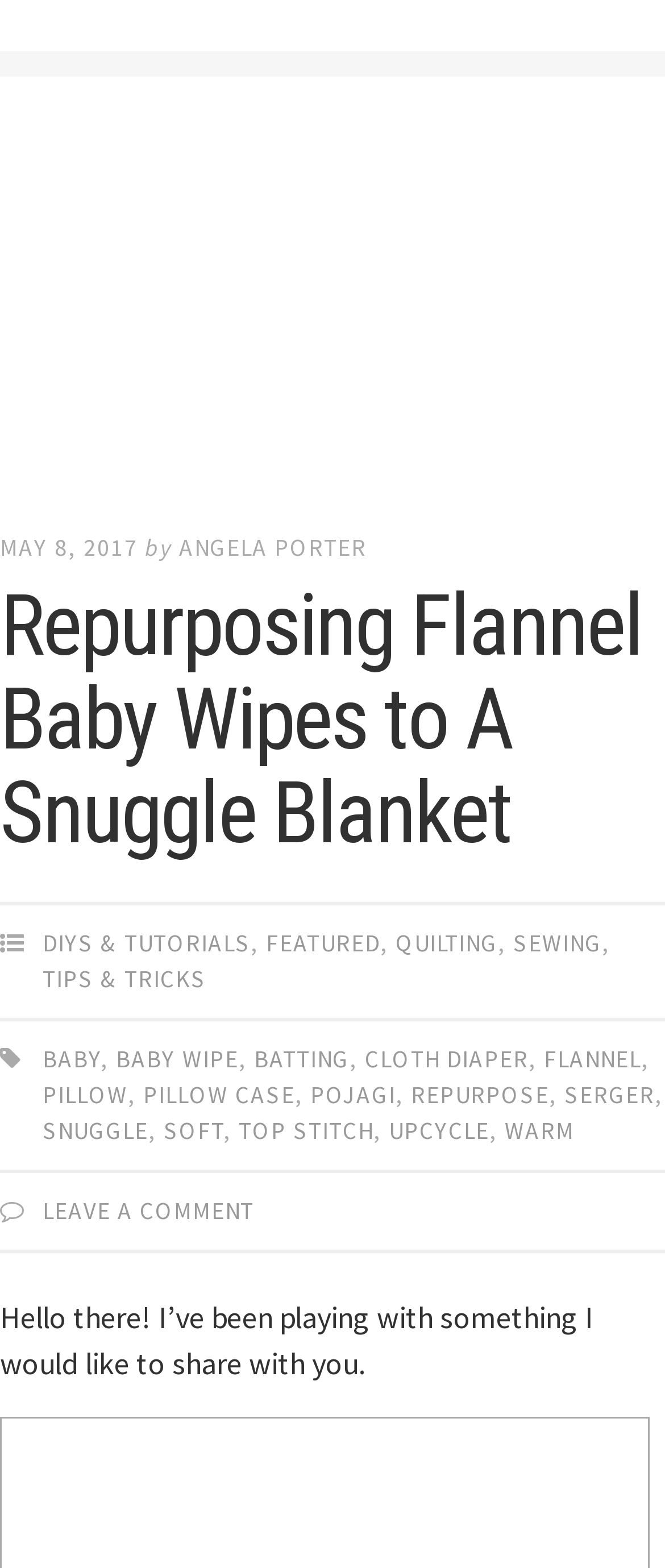What is the title of the blog post?
Please provide a comprehensive answer based on the visual information in the image.

The title of the blog post can be found in the heading element with the text 'Repurposing Flannel Baby Wipes to A Snuggle Blanket' which is located at the top of the webpage.